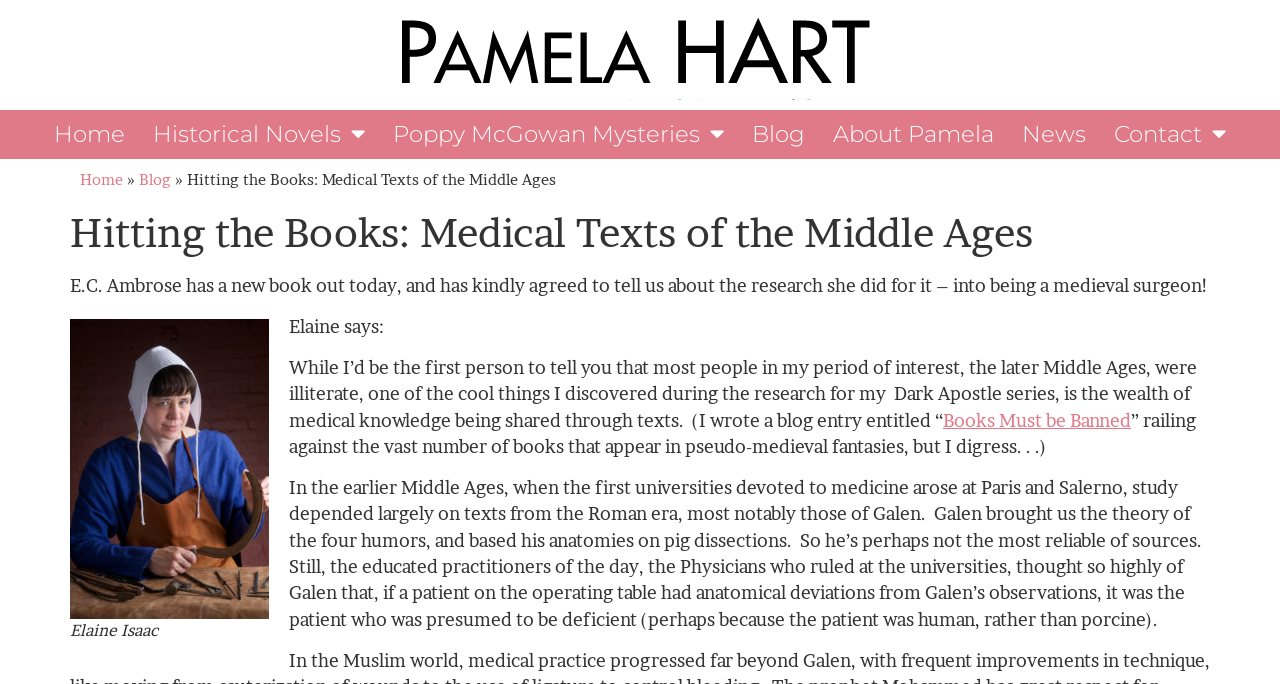Please answer the following question using a single word or phrase: 
What animal is mentioned in the text?

Pig